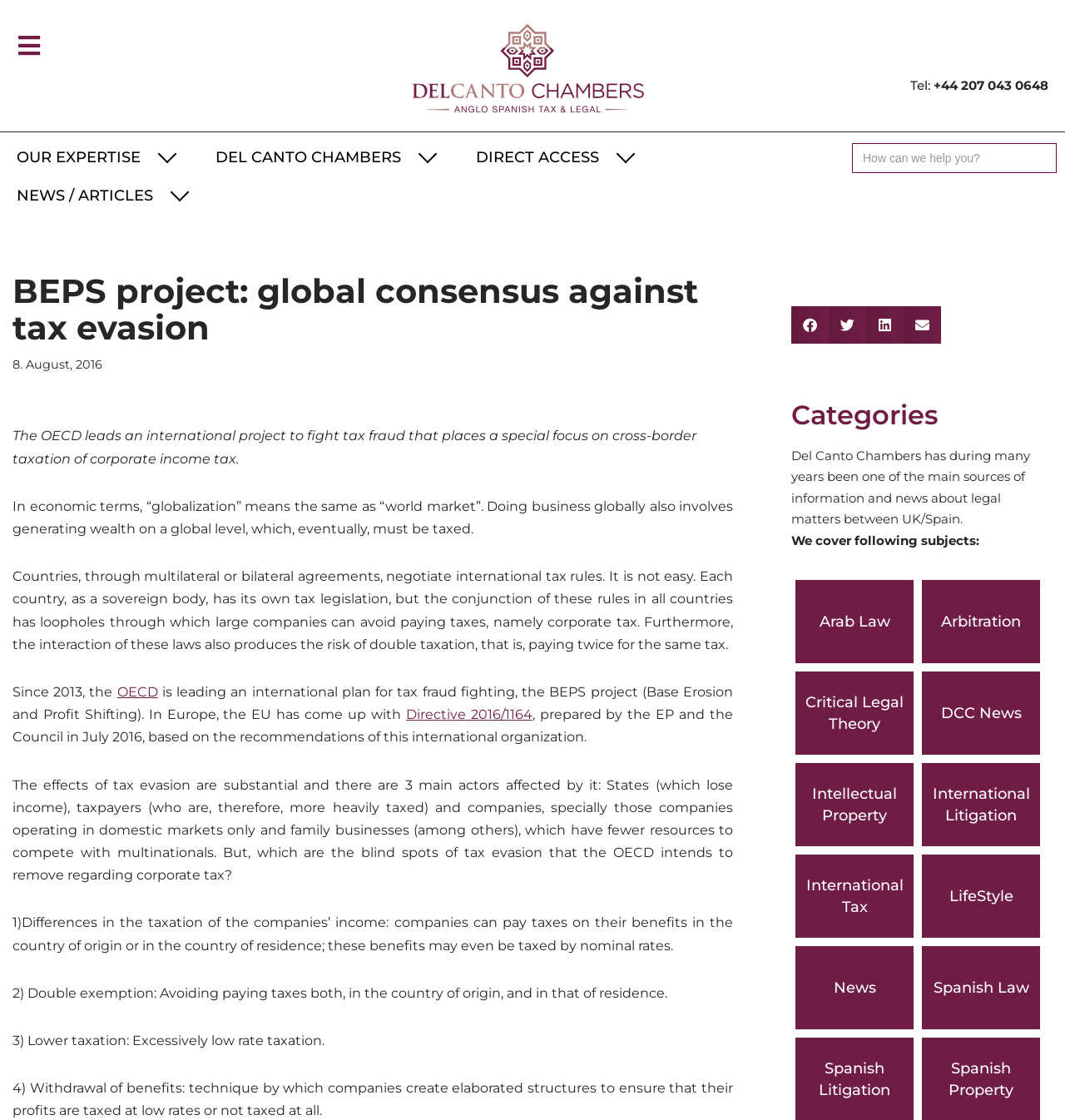Can you find and generate the webpage's heading?

BEPS project: global consensus against tax evasion